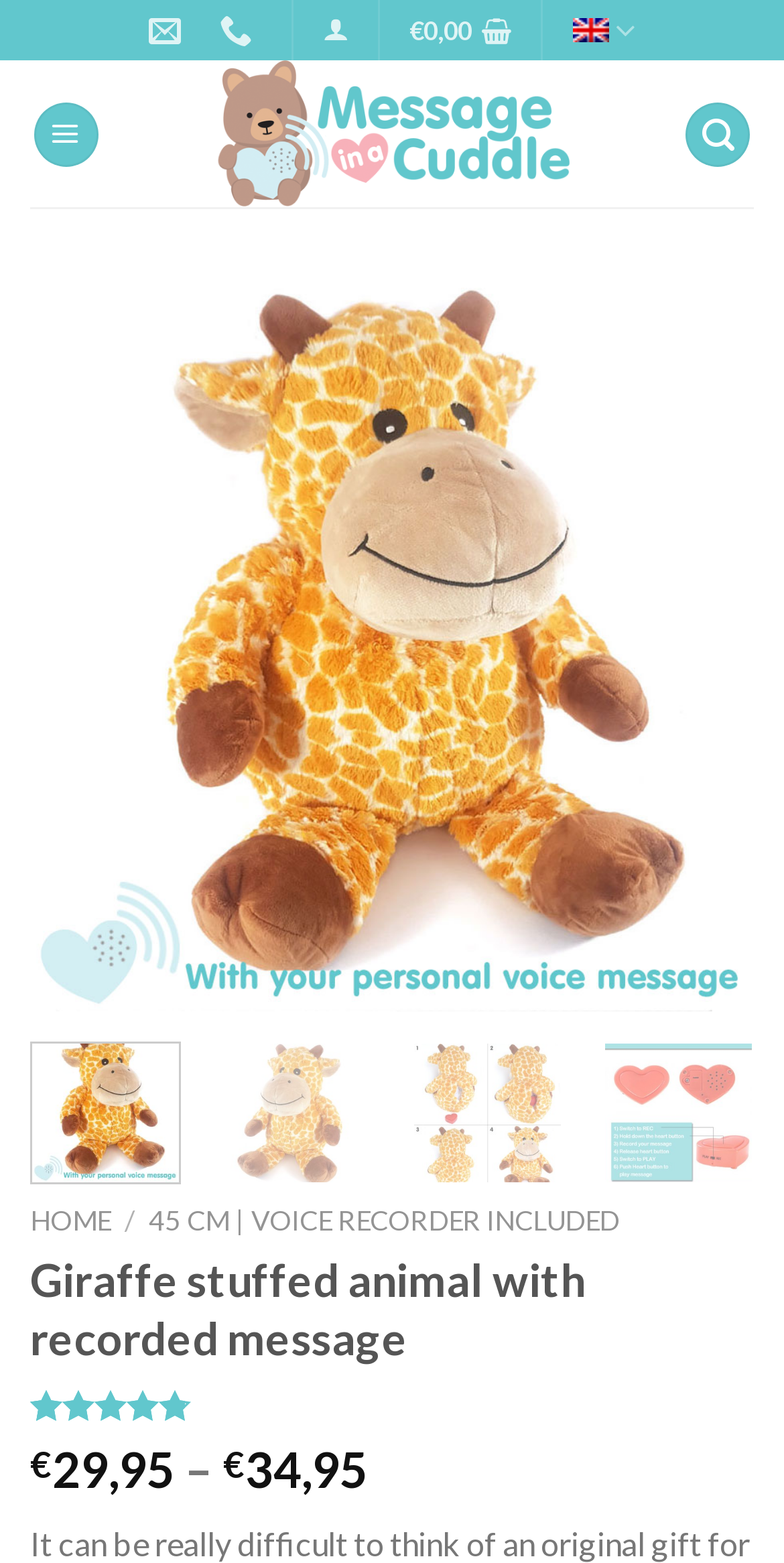Determine the bounding box coordinates for the area that needs to be clicked to fulfill this task: "Search for something". The coordinates must be given as four float numbers between 0 and 1, i.e., [left, top, right, bottom].

[0.876, 0.065, 0.958, 0.107]